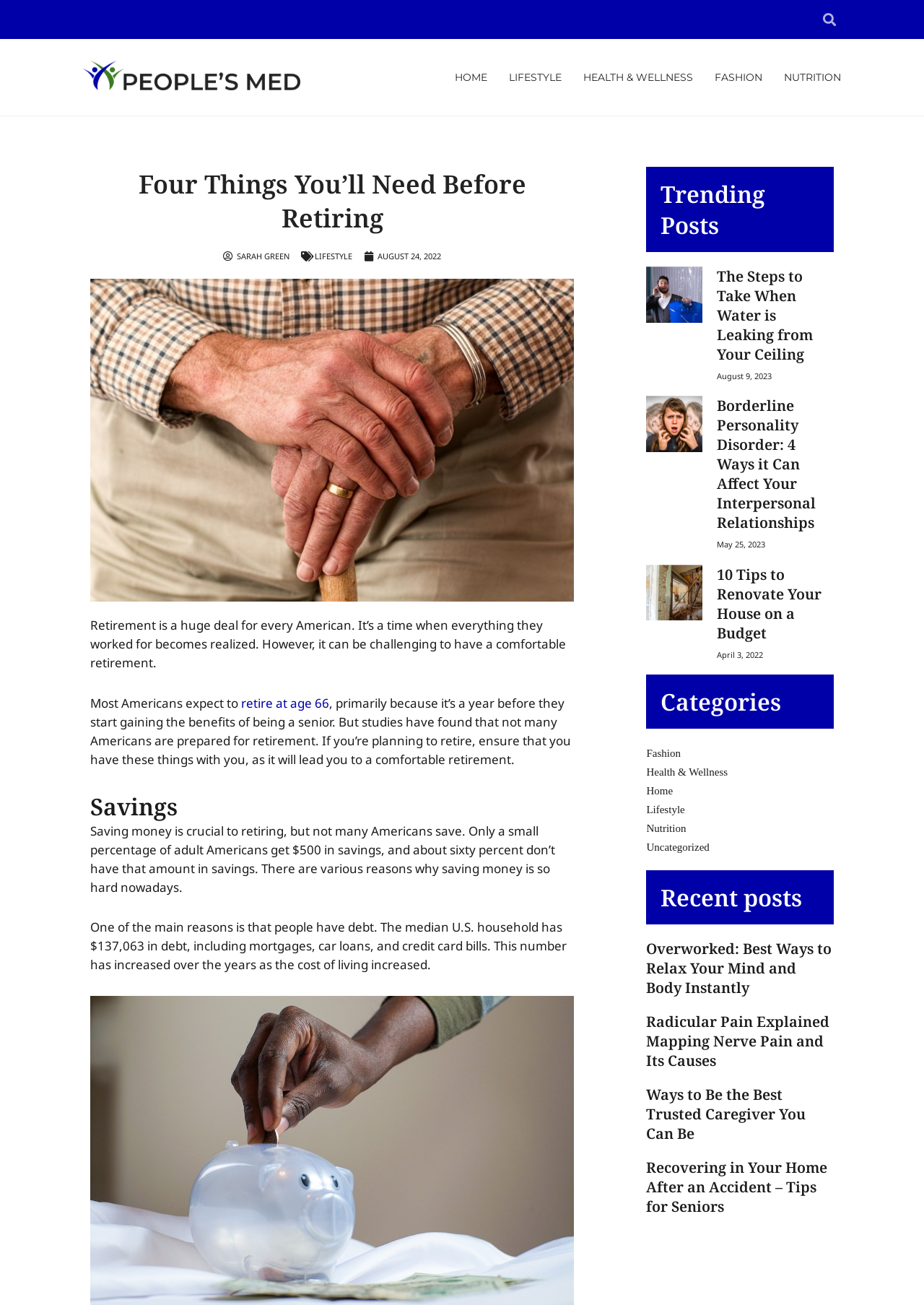Using a single word or phrase, answer the following question: 
How many trending posts are there?

3